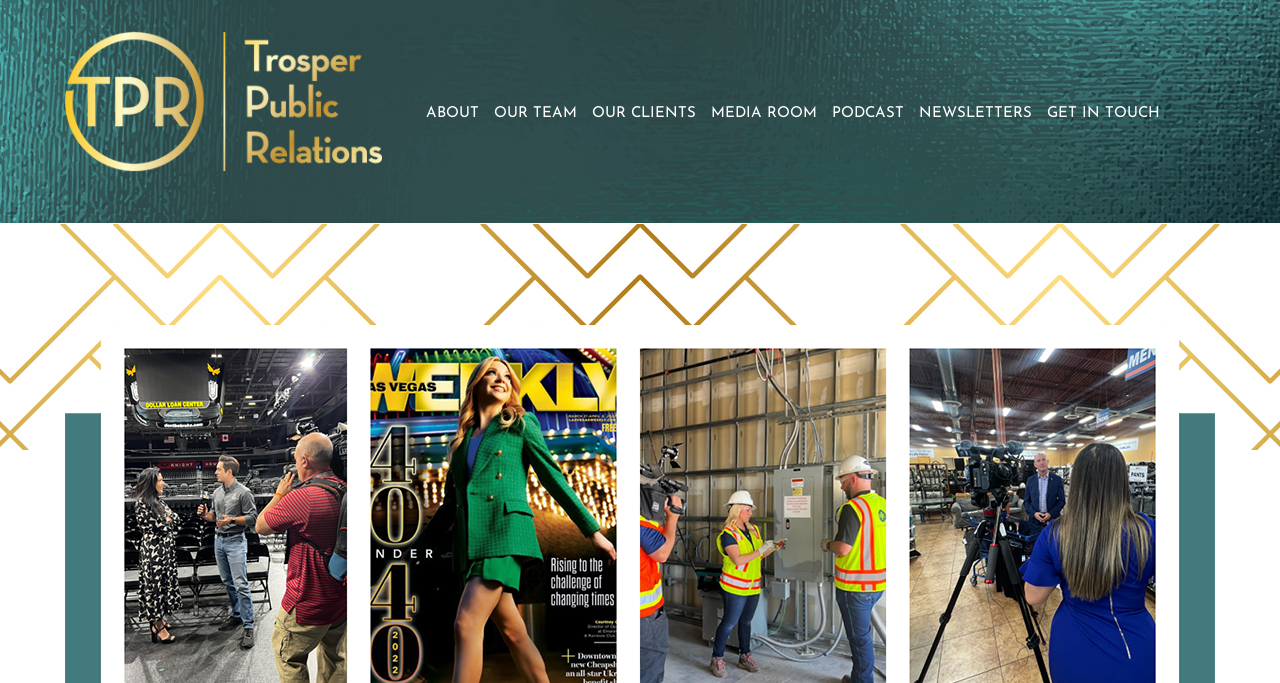Please provide a detailed answer to the question below by examining the image:
What is the purpose of the website?

Based on the links and structure of the webpage, it appears that the website is a news and media outlet, providing information and resources to its users.